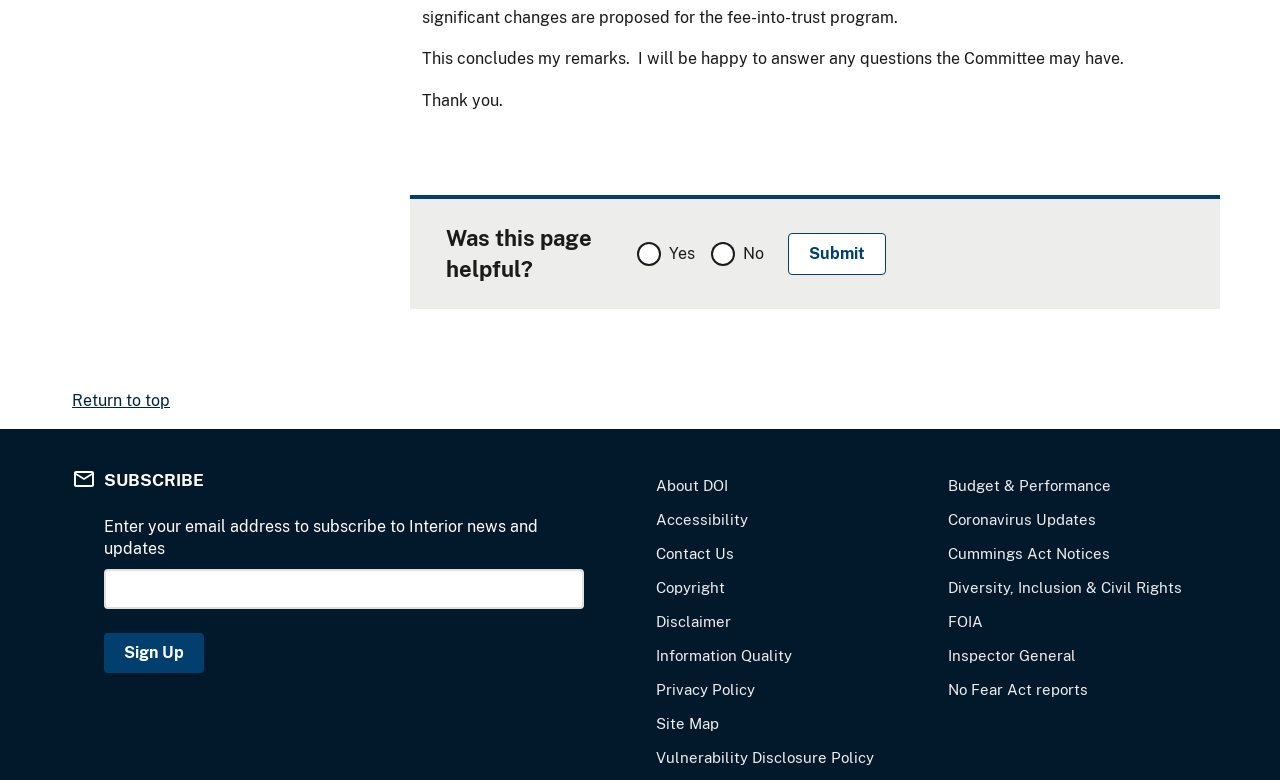What is the position of the 'Return to top' link?
Examine the webpage screenshot and provide an in-depth answer to the question.

The 'Return to top' link has a bounding box with y1 and y2 coordinates that are smaller than those of other elements, indicating that it is located at the top of the page, and its x1 and x2 coordinates suggest that it is positioned on the left side of the page.